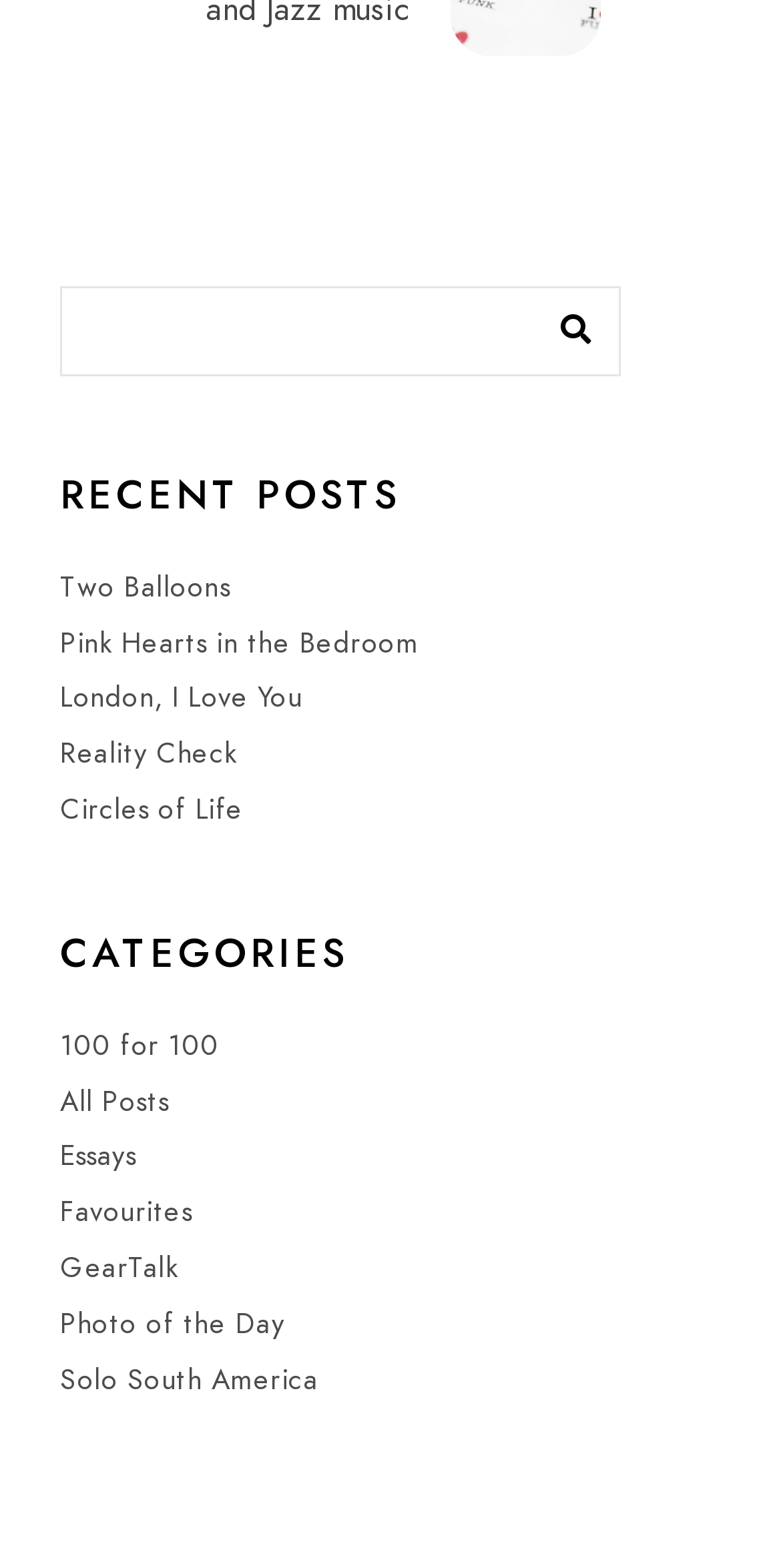What is the function of the button with the search icon?
Provide a comprehensive and detailed answer to the question.

The button with the search icon is located next to the textbox, indicating that it is used to initiate a search query.